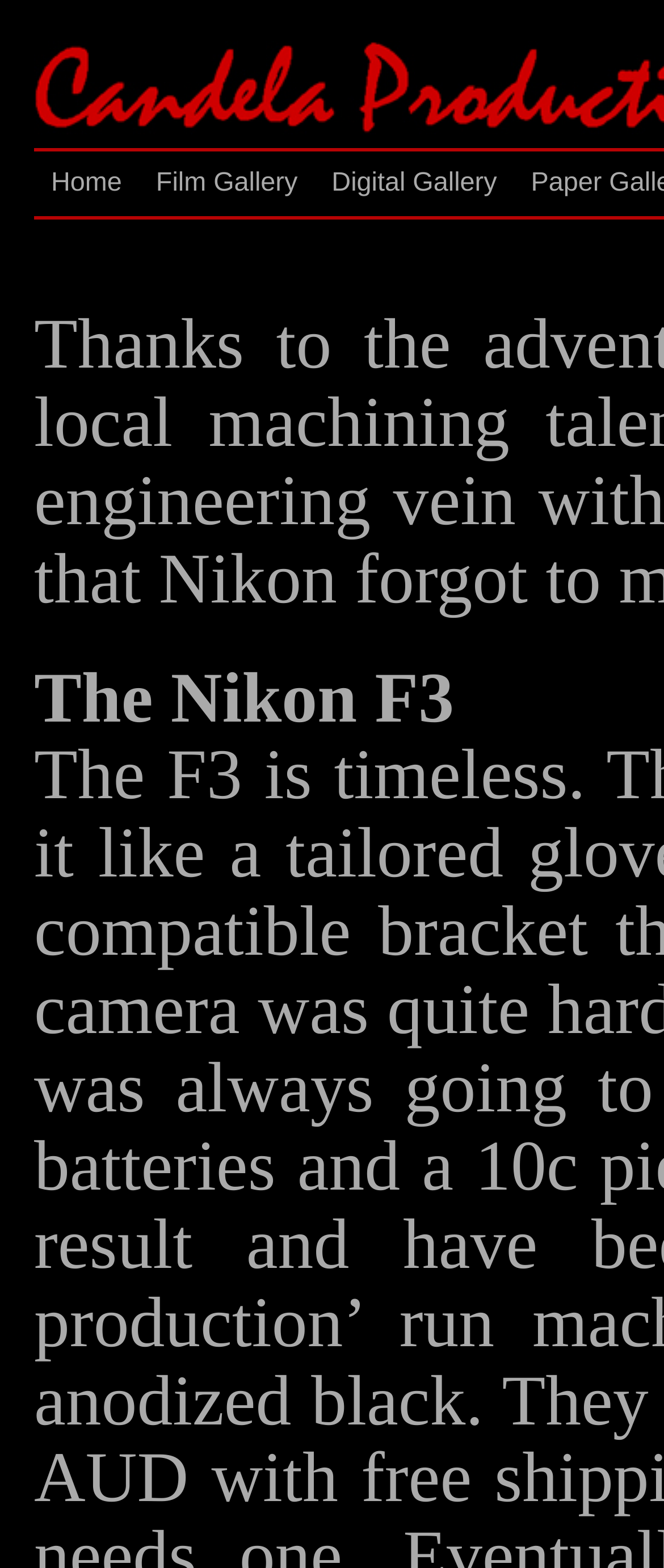Please determine the bounding box of the UI element that matches this description: Film Gallery. The coordinates should be given as (top-left x, top-left y, bottom-right x, bottom-right y), with all values between 0 and 1.

[0.192, 0.097, 0.421, 0.179]